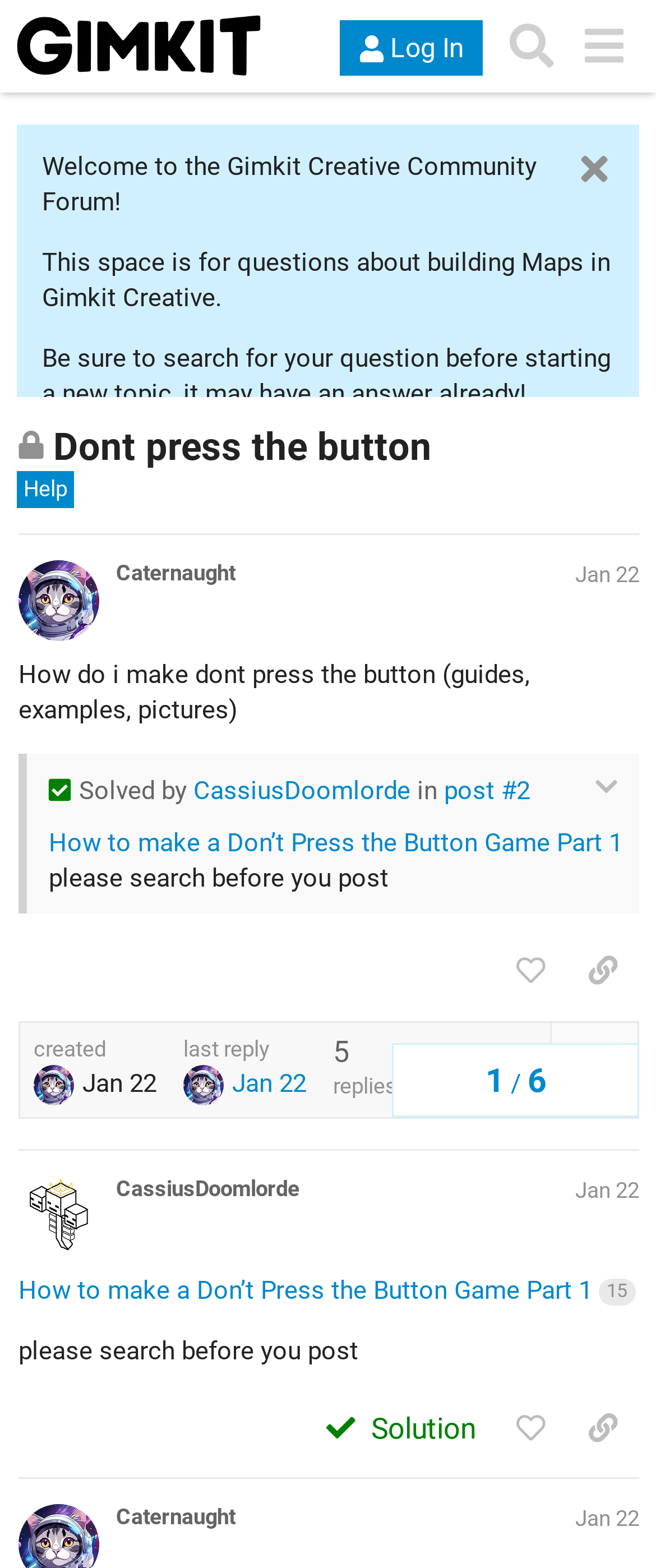What is the name of the community forum?
Using the image, respond with a single word or phrase.

Gimkit Creative Community Forum